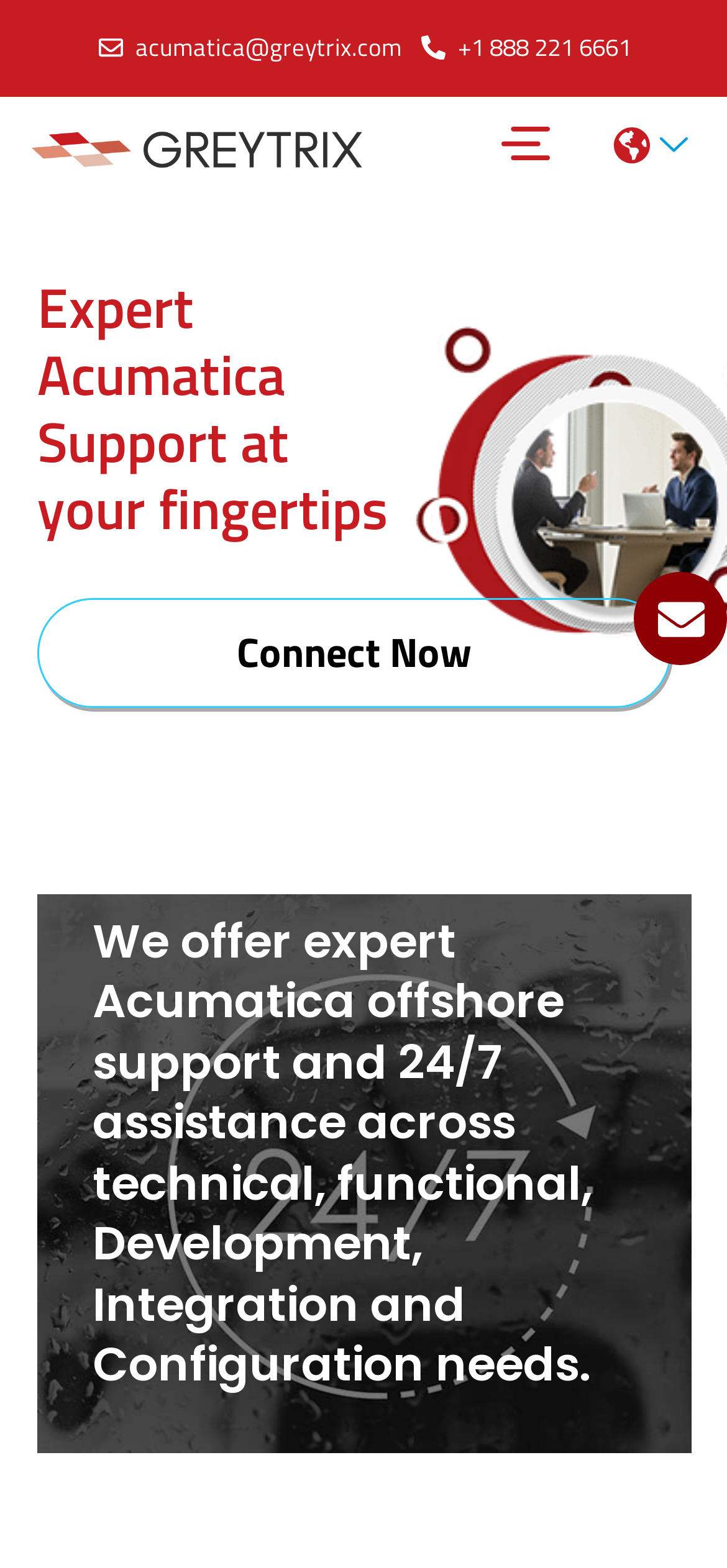Describe every aspect of the webpage comprehensively.

The webpage is about Greytrix's Acumatica Support Services, offering multi-dimensional support for operational efficiency. 

At the top left, there is a link to contact Greytrix via email, "acumatica@greytrix.com", and next to it, a link to call them at "+1 888 221 6661". 

On the top right, there is a hamburger icon button, which has an image inside it. Next to the hamburger icon, there is a "Menu Toggle" button. 

Below the top section, there is a large heading that reads "Expert Acumatica Support at your fingertips", with the text "your fingertips" appearing below the main heading. 

Under the heading, there are two links: "Connect Now" on the left and another link on the right with no text. 

Below these links, there is a large image that takes up most of the width of the page. 

At the bottom of the page, there is a paragraph of text that describes the services offered by Greytrix, including offshore support, 24/7 assistance, and support for technical, functional, development, integration, and configuration needs.